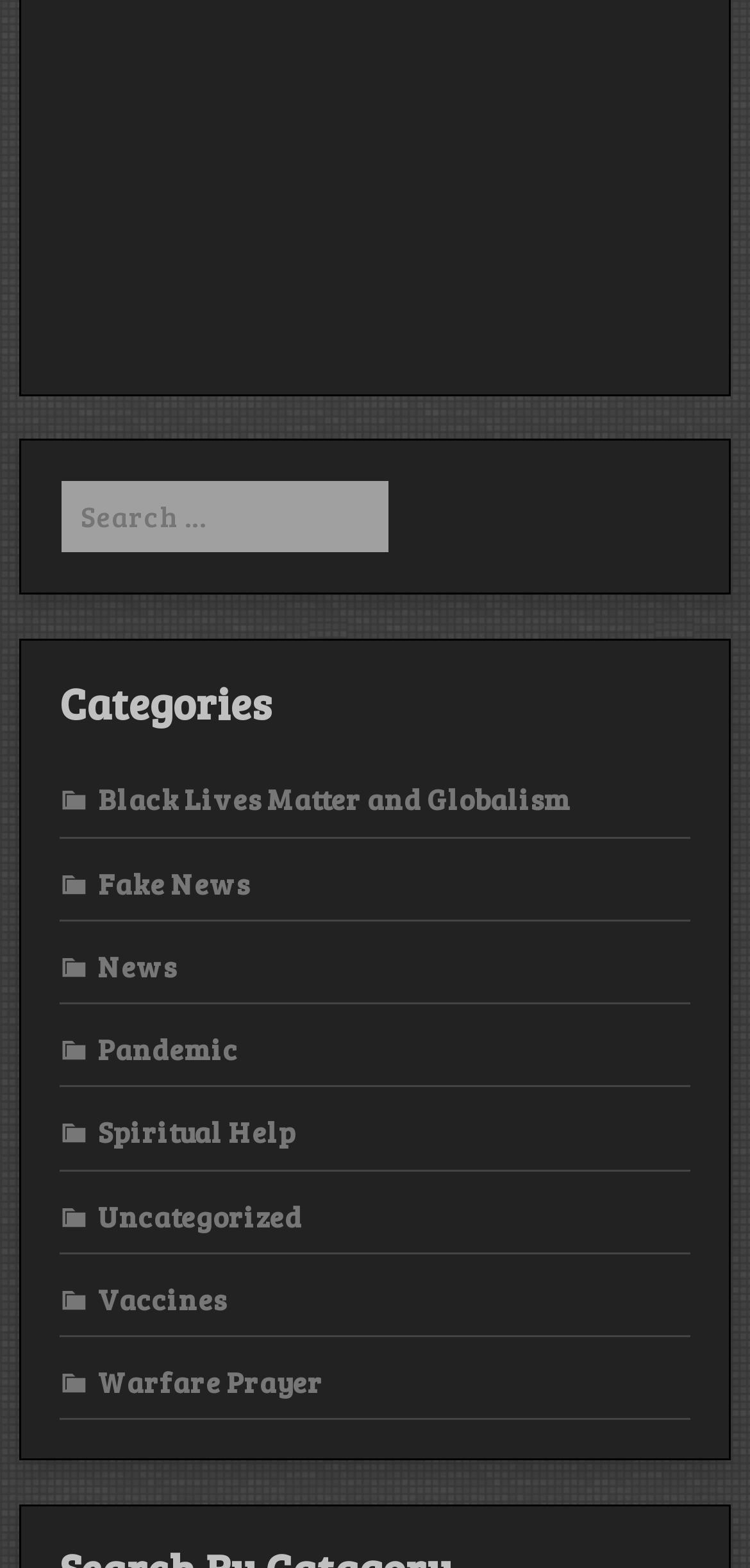Is there a search function on the page?
Please utilize the information in the image to give a detailed response to the question.

I noticed a search box with a label 'Search for:' above it, indicating that the page has a search function.